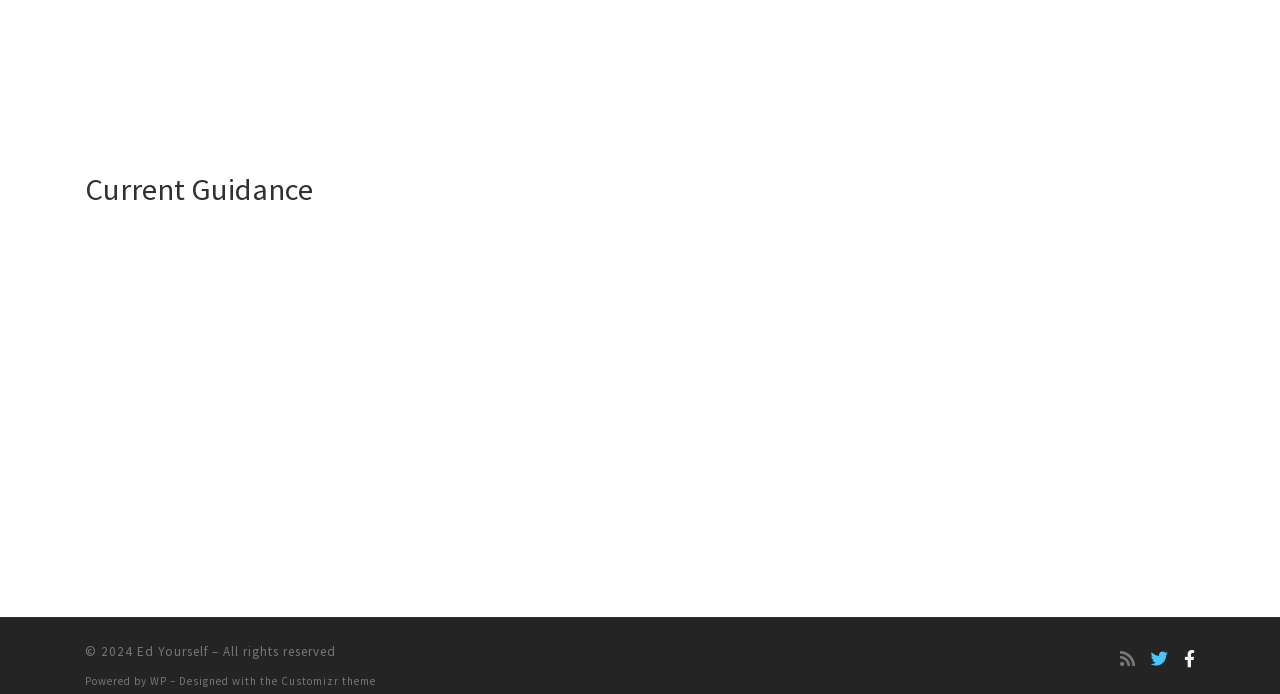Using the webpage screenshot, locate the HTML element that fits the following description and provide its bounding box: "Customizr theme".

[0.22, 0.971, 0.294, 0.991]